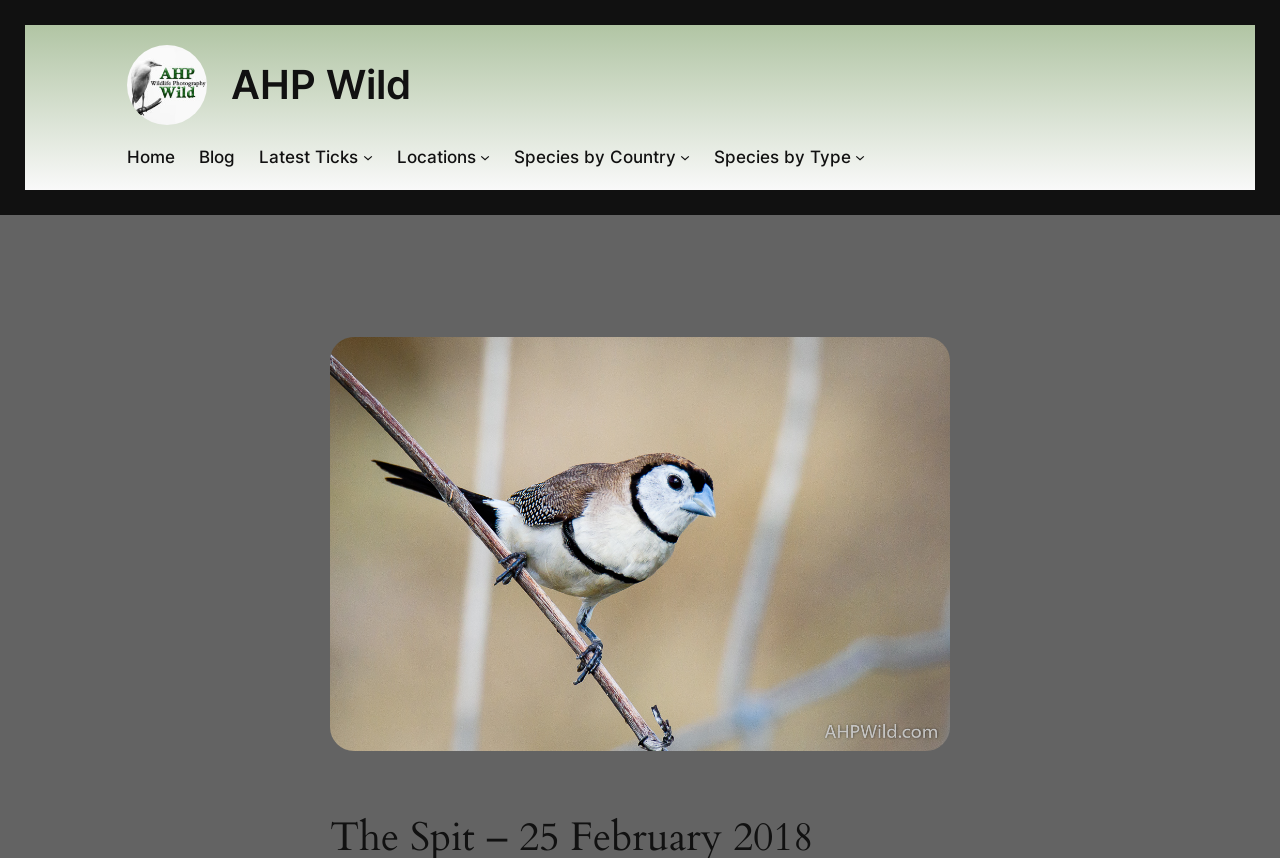Please determine the bounding box coordinates of the clickable area required to carry out the following instruction: "Click on the 'Home' link". The coordinates must be four float numbers between 0 and 1, represented as [left, top, right, bottom].

None